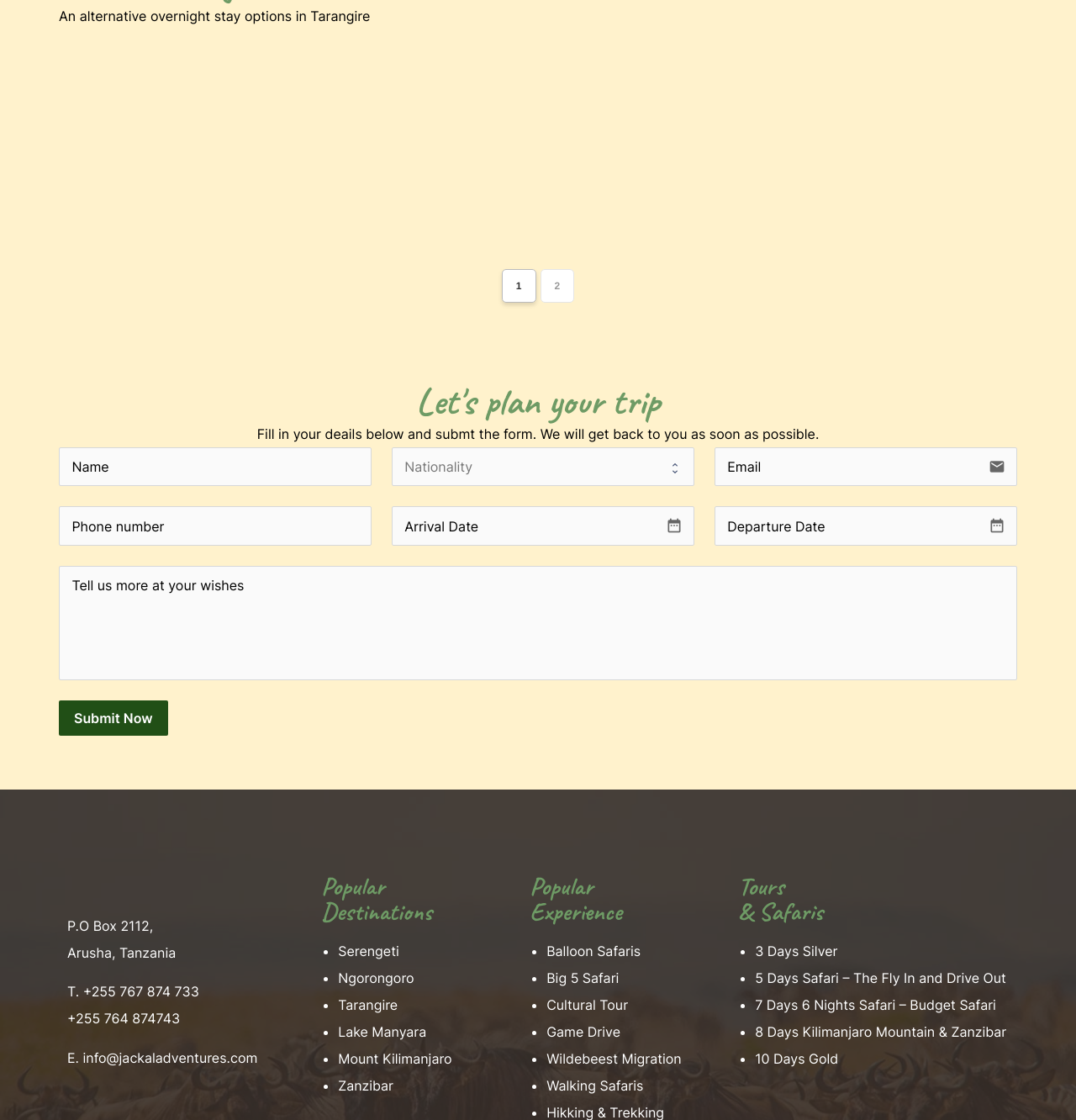What is the contact information of the company?
Offer a detailed and exhaustive answer to the question.

The contact information is located at the bottom of the webpage and includes the company's physical address, P.O Box 2112, Arusha, Tanzania, as well as phone numbers and an email address, which can be used to contact the company.